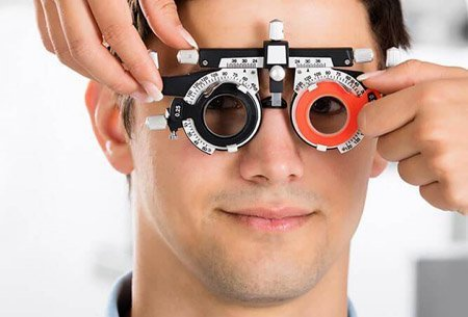Give a concise answer using one word or a phrase to the following question:
What is the purpose of the examination?

to assess visual acuity